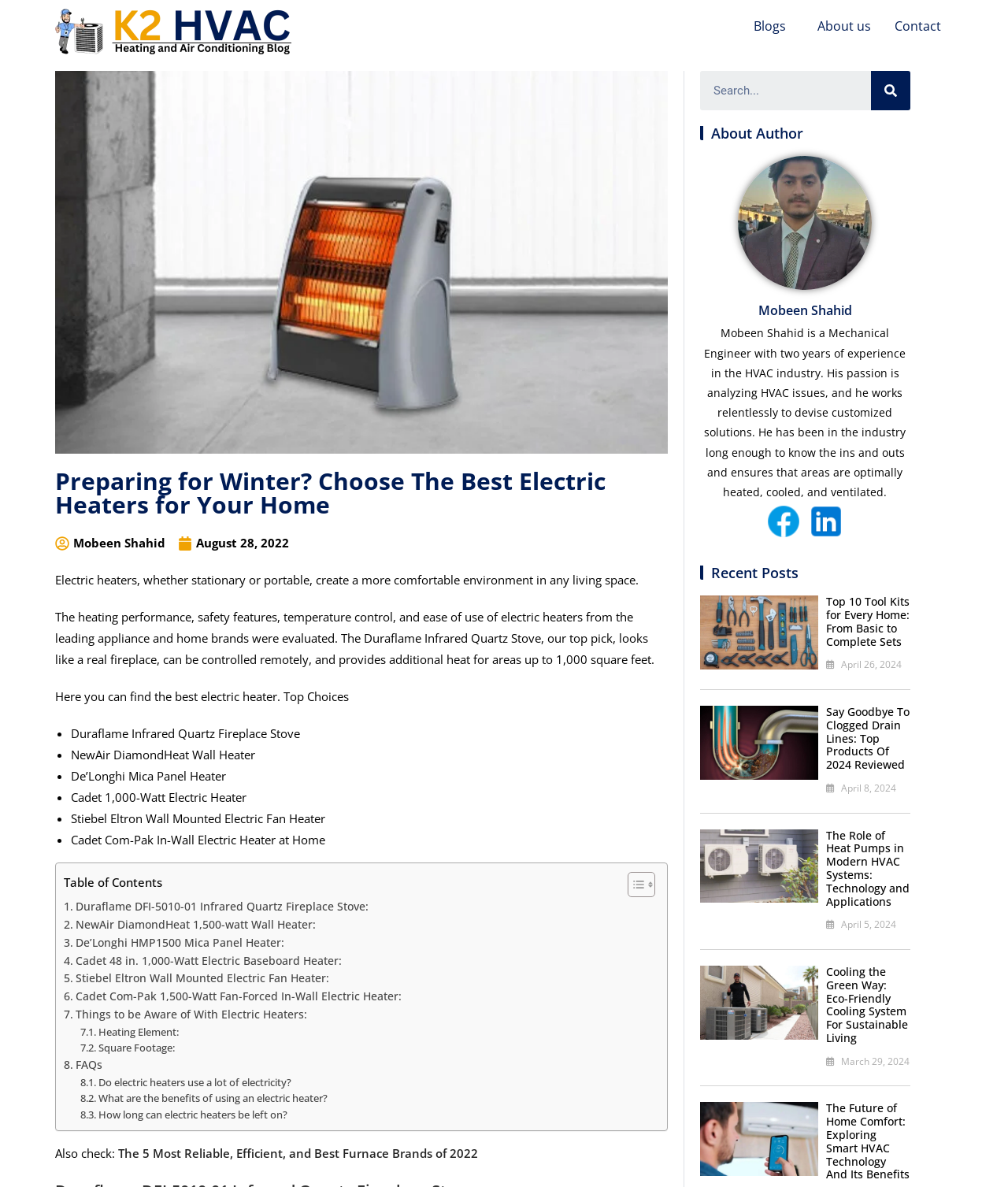What is the name of the first electric heater mentioned in the article?
Answer the question with a single word or phrase by looking at the picture.

Duraflame Infrared Quartz Fireplace Stove